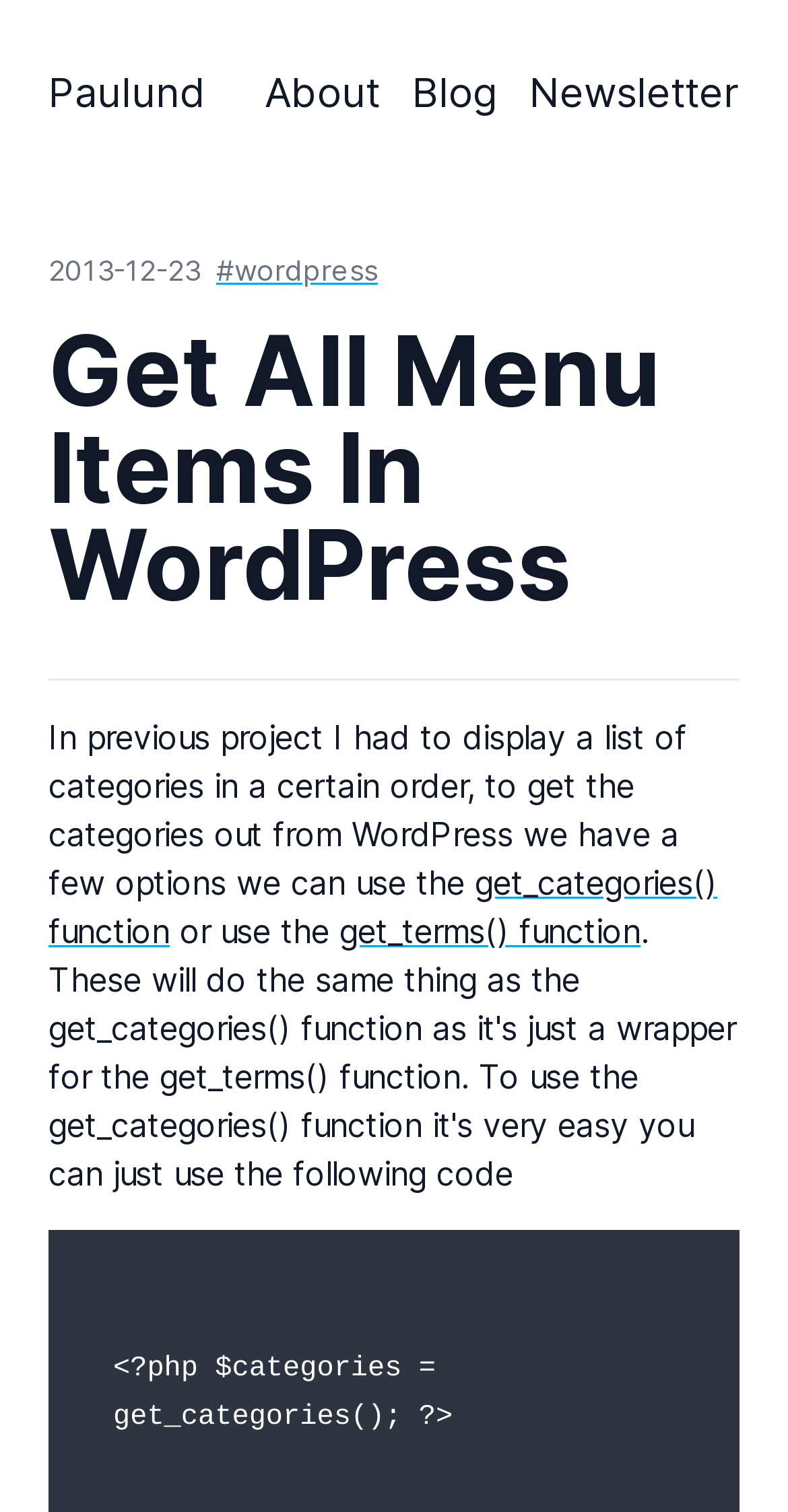Respond to the question with just a single word or phrase: 
What is the purpose of the code snippet on the webpage?

To get categories